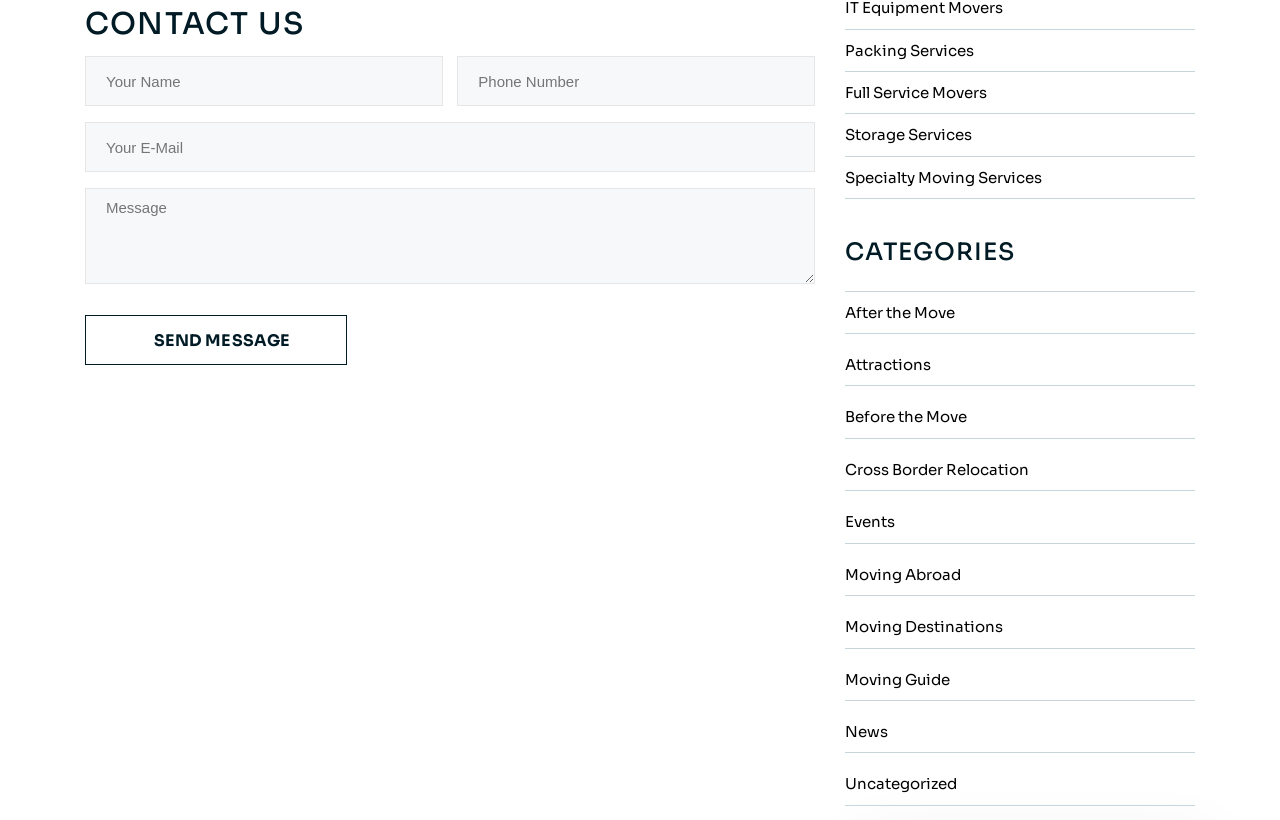Kindly determine the bounding box coordinates for the area that needs to be clicked to execute this instruction: "Click Packing Services".

[0.66, 0.036, 0.934, 0.088]